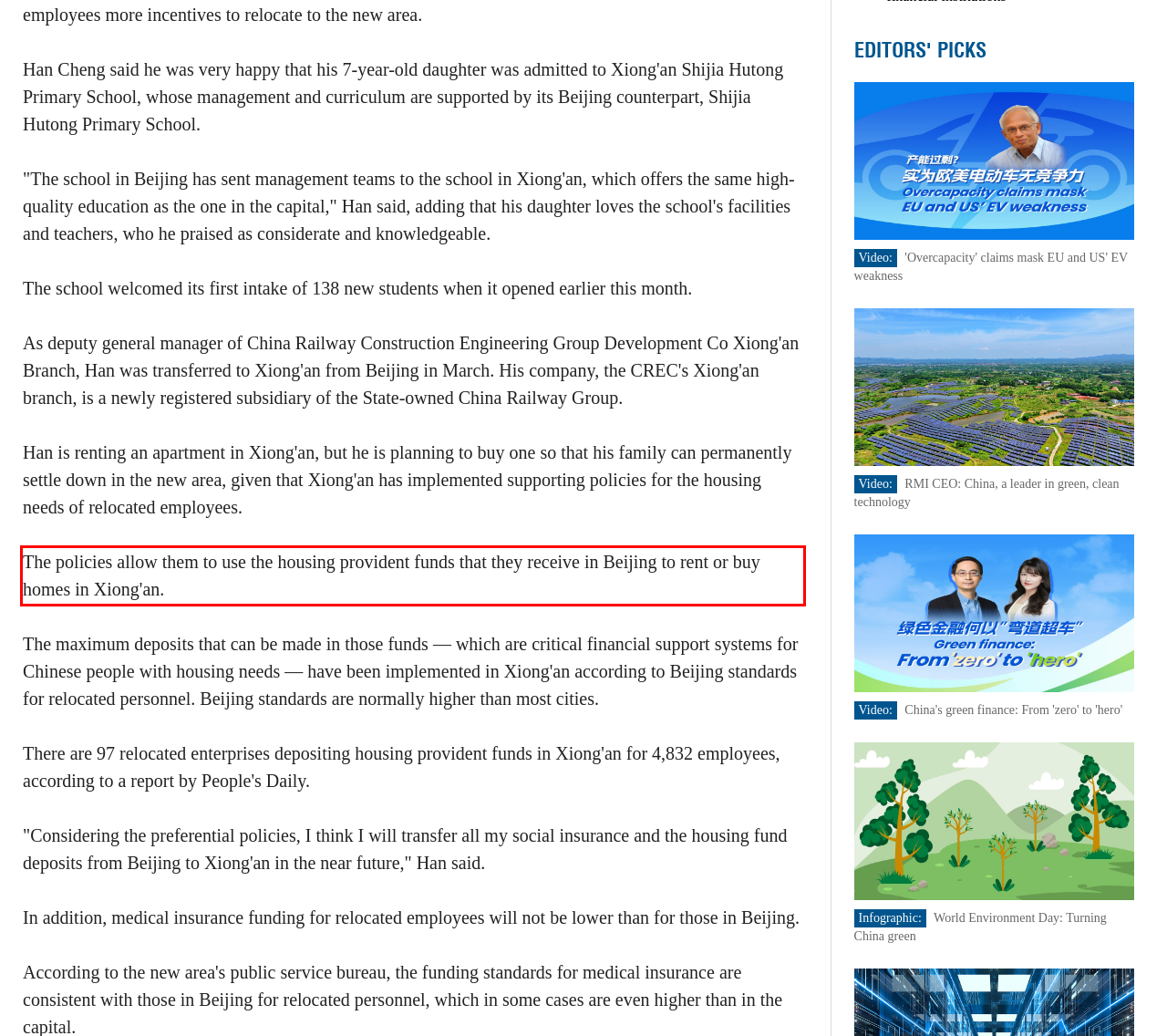You are given a screenshot with a red rectangle. Identify and extract the text within this red bounding box using OCR.

The policies allow them to use the housing provident funds that they receive in Beijing to rent or buy homes in Xiong'an.